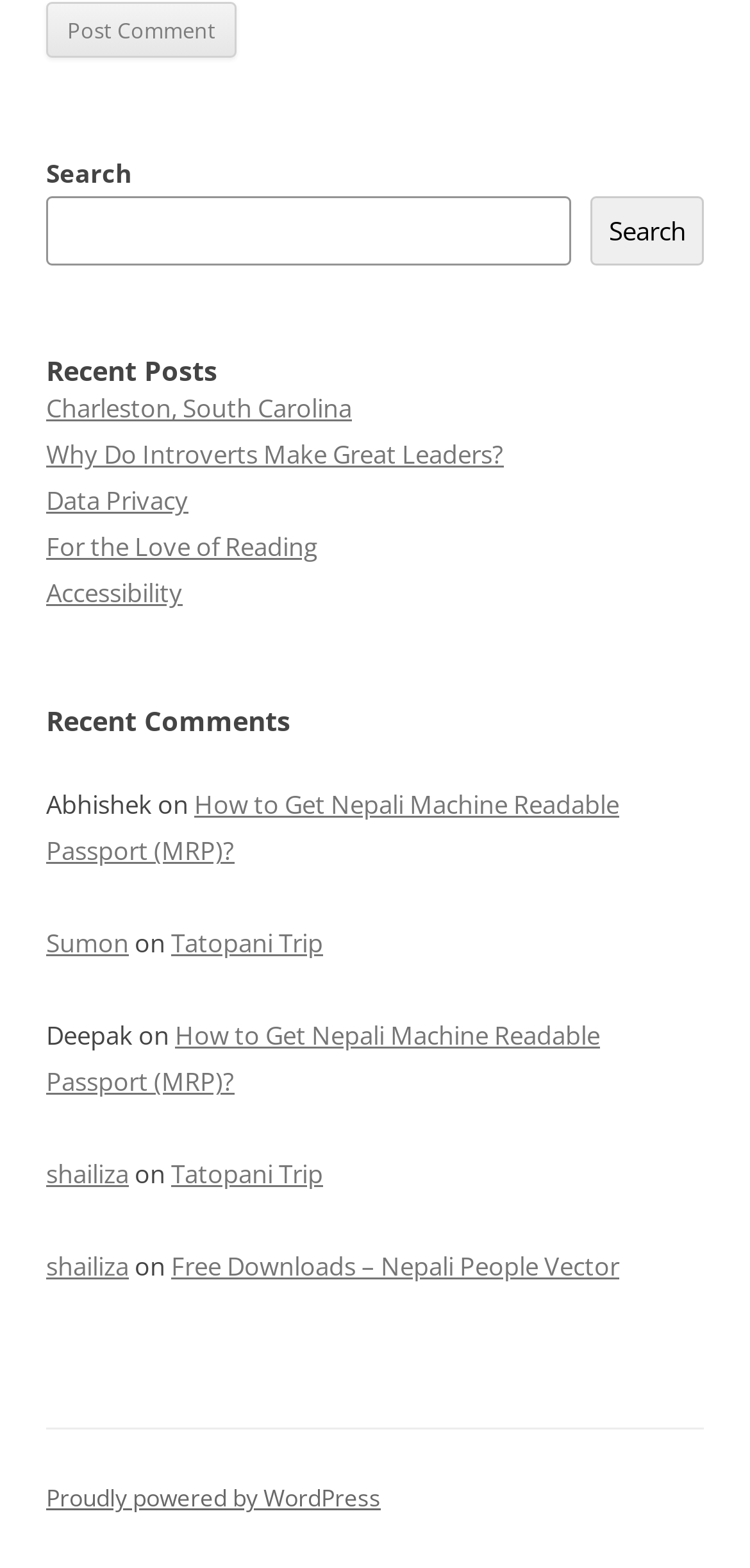Determine the bounding box coordinates for the area you should click to complete the following instruction: "Search for something".

[0.062, 0.126, 0.762, 0.17]